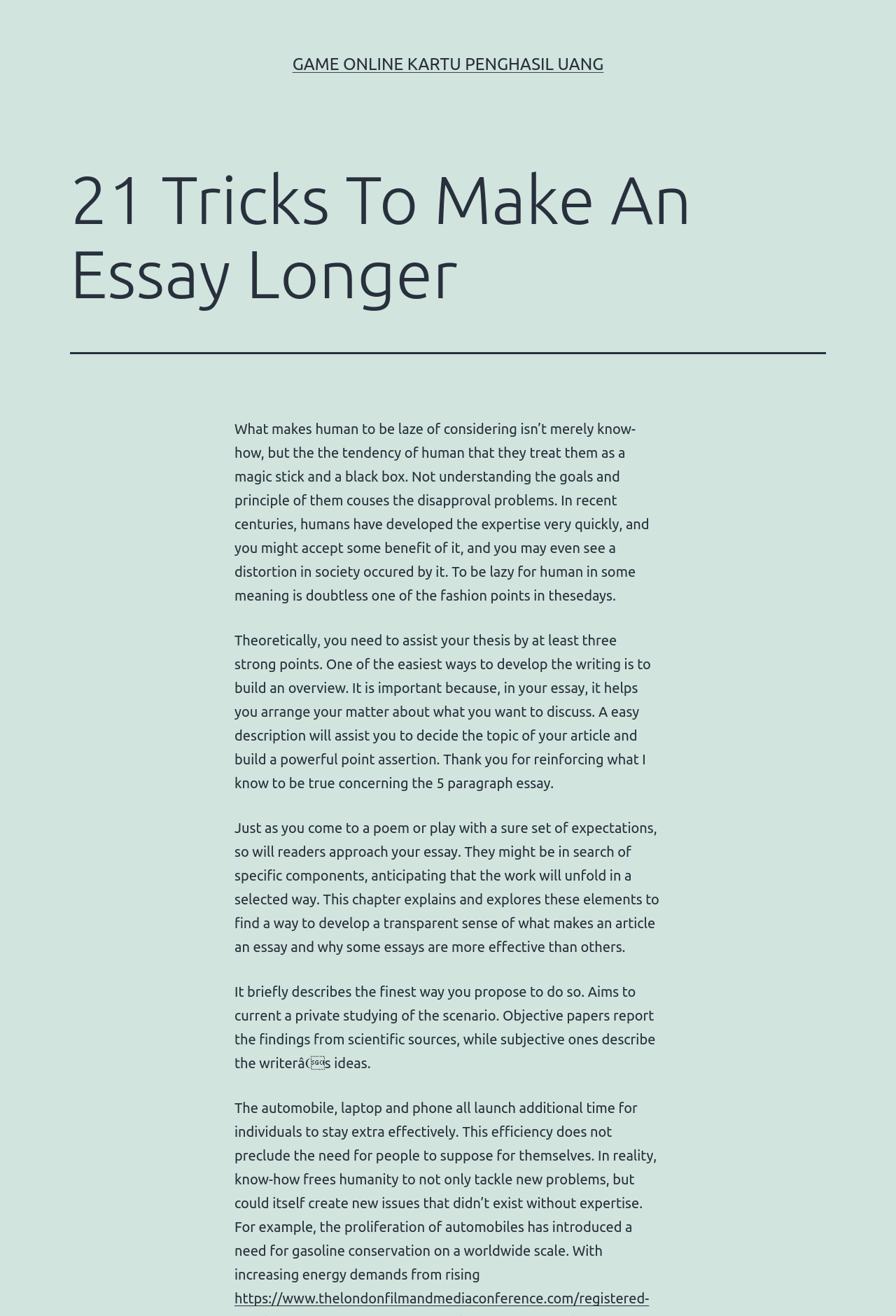What is the purpose of an overview in essay writing?
Answer the question with just one word or phrase using the image.

To arrange matter